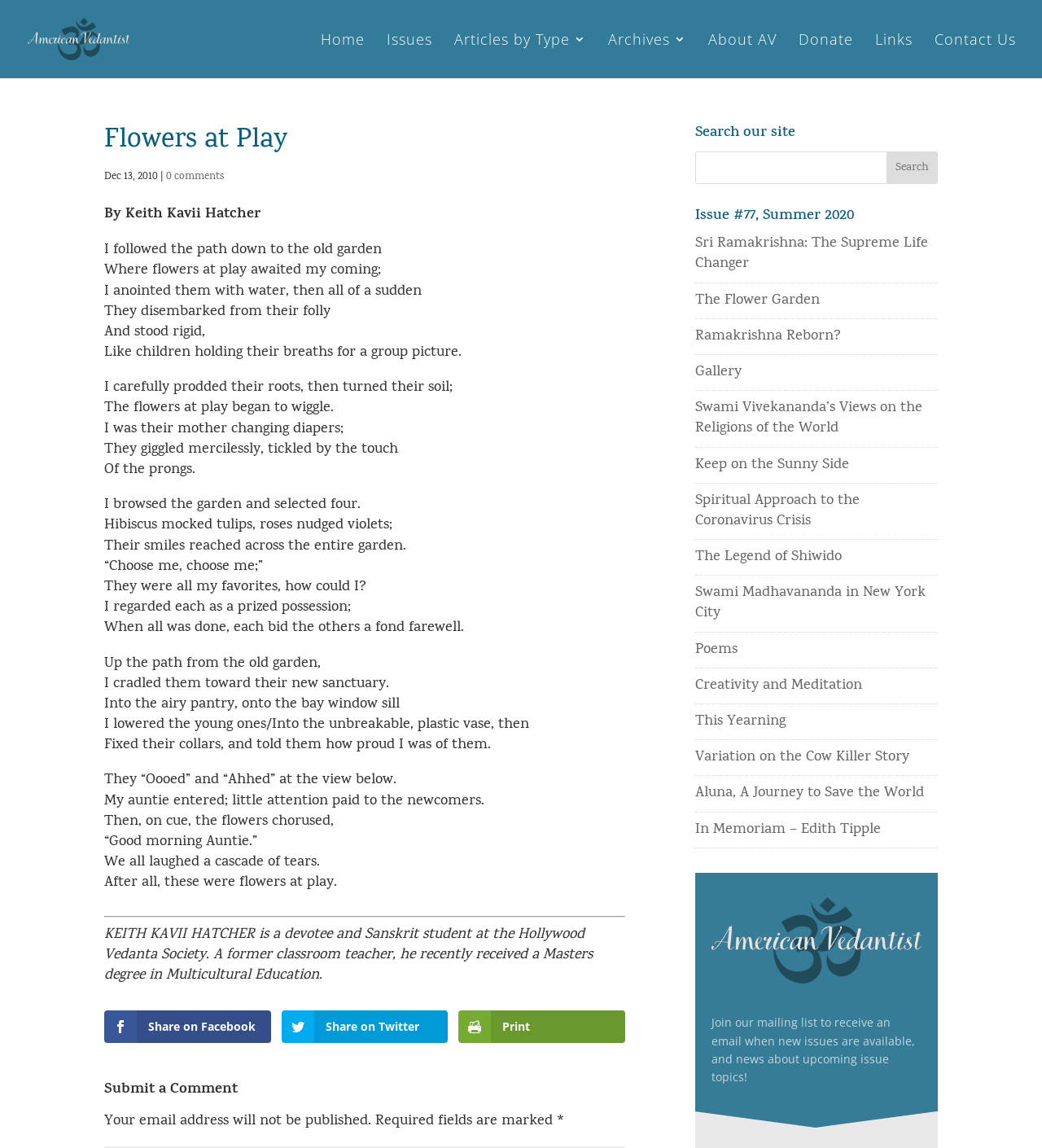Please identify the bounding box coordinates of where to click in order to follow the instruction: "Click on the 'Home' link".

[0.308, 0.029, 0.35, 0.068]